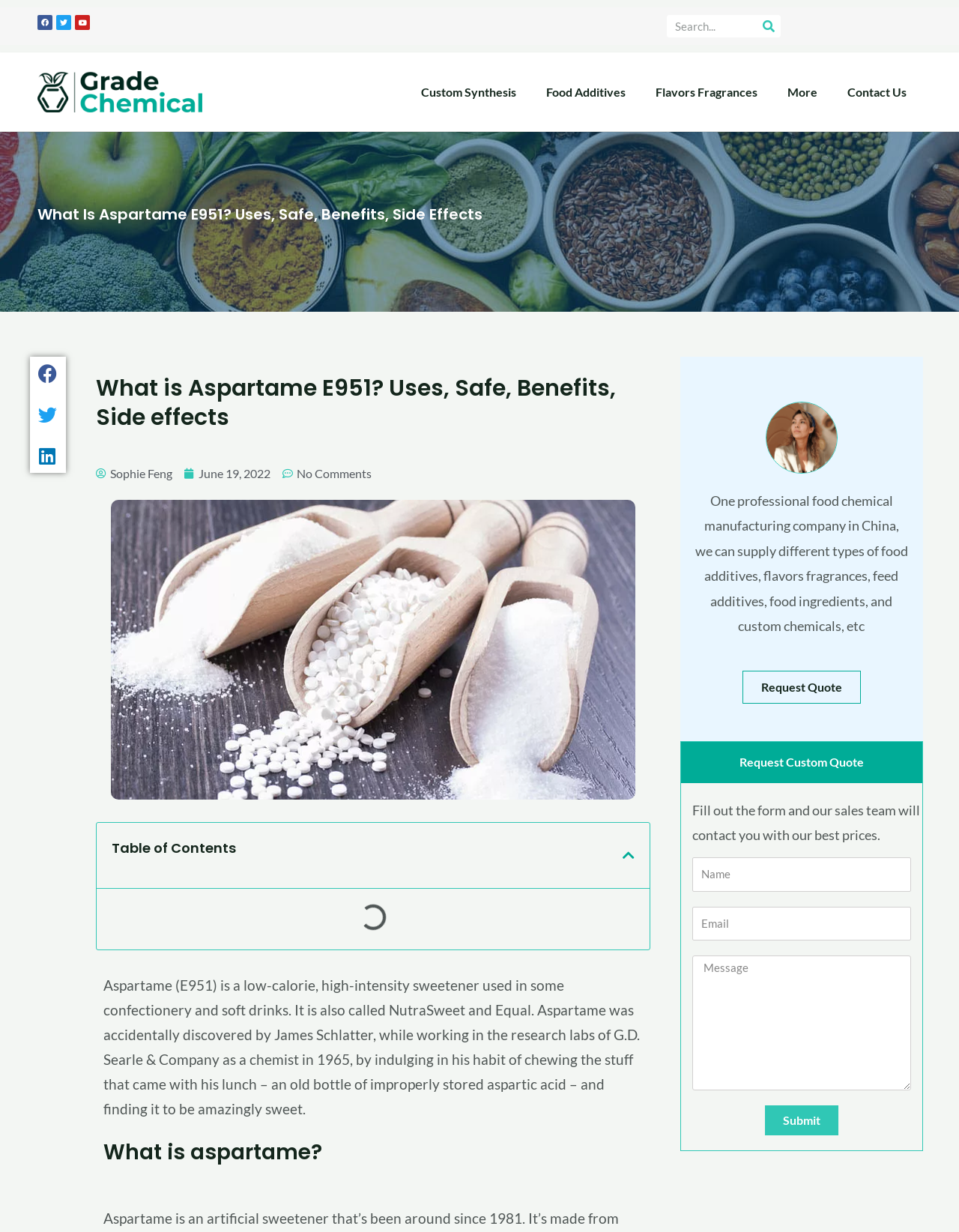Identify the bounding box coordinates of the clickable region necessary to fulfill the following instruction: "Fill out the form". The bounding box coordinates should be four float numbers between 0 and 1, i.e., [left, top, right, bottom].

[0.722, 0.696, 0.95, 0.724]